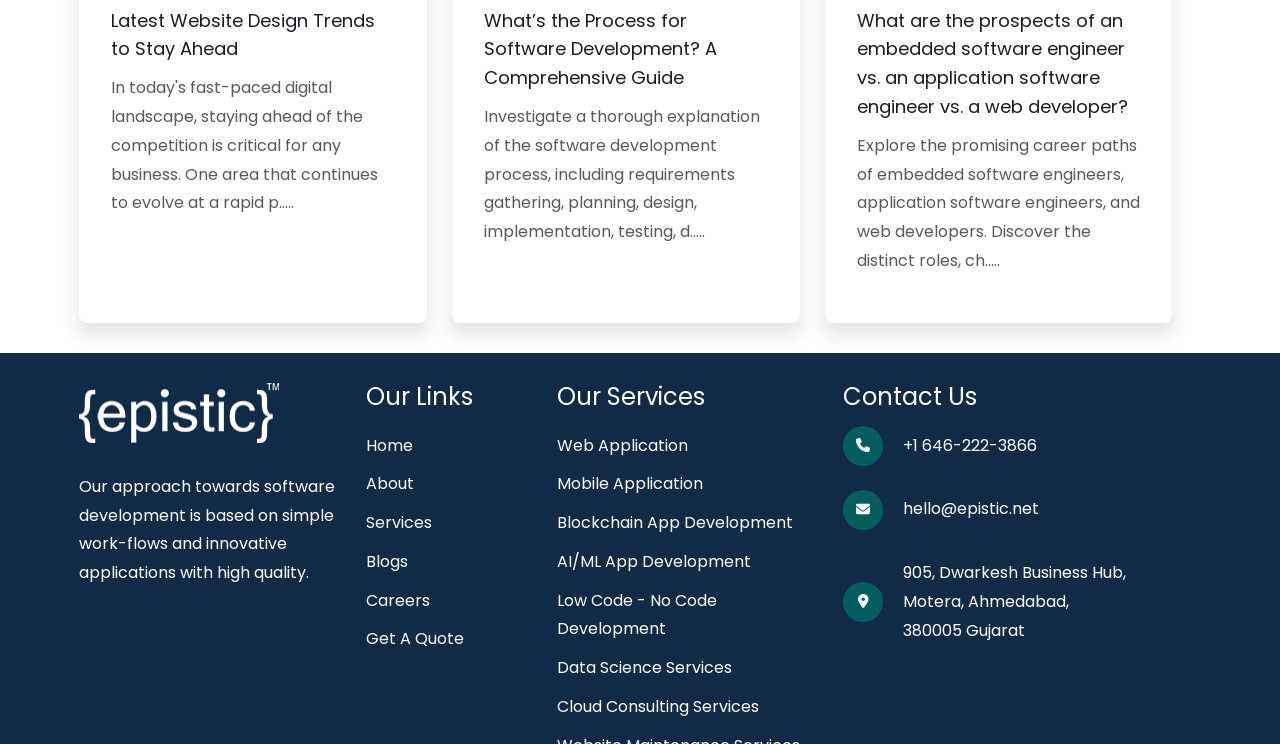Respond to the question with just a single word or phrase: 
What is the title of the first link on the webpage?

Latest Website Design Trends to Stay Ahead